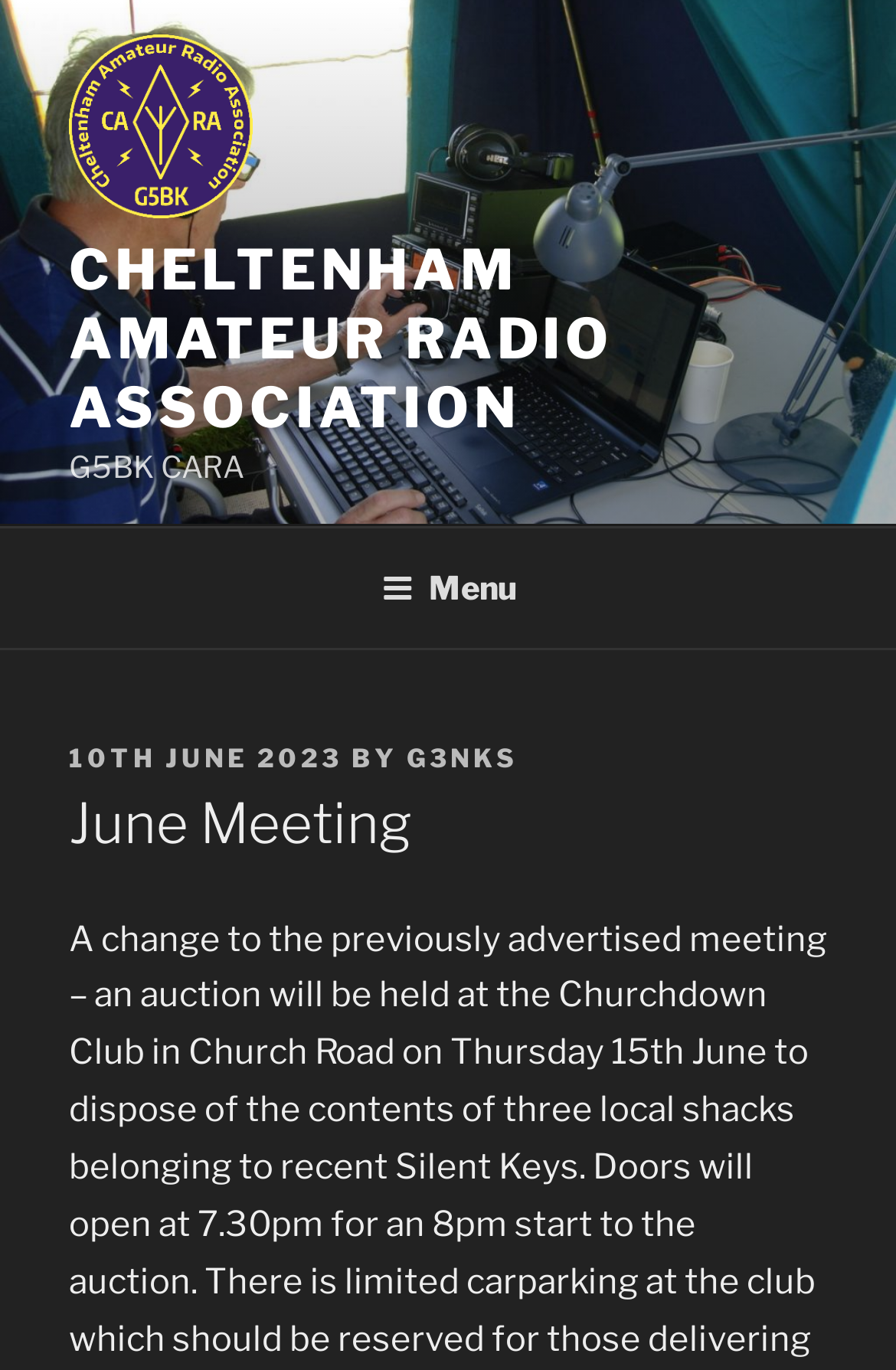Who posted the June meeting article?
Based on the image, give a one-word or short phrase answer.

G3NKS